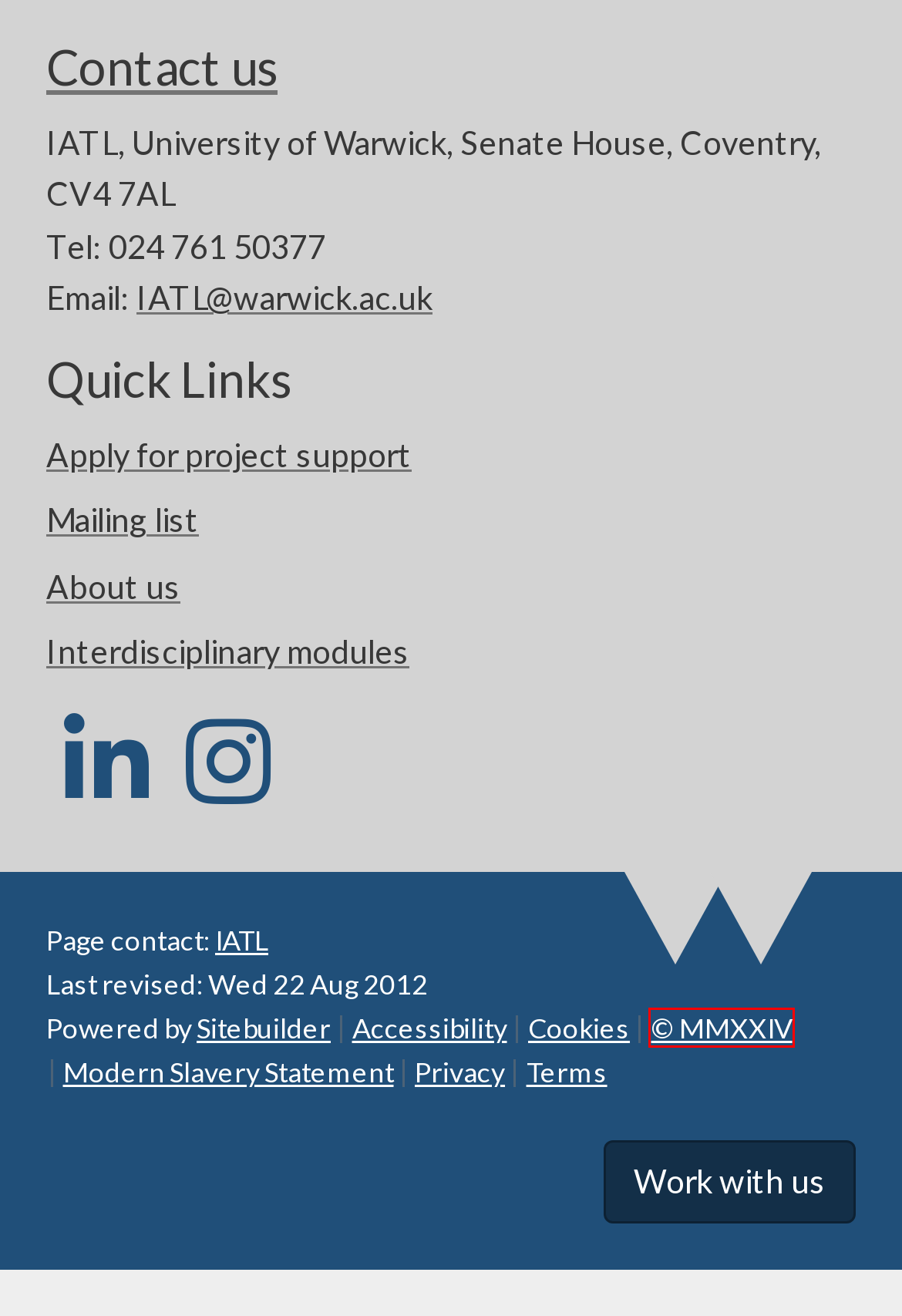You have a screenshot of a webpage with a red bounding box around an element. Choose the best matching webpage description that would appear after clicking the highlighted element. Here are the candidates:
A. Modern Slavery Act
B. Career Opportunities
C. SiteBuilder - Web Publishing - IT Services
D. About
E. Web accessibility - University of Warwick
F. Terms of use, University of Warwick web site
G. Use of cookies on warwick.ac.uk (Warwick web site)
H. Copyright statement, Warwick University web site

H